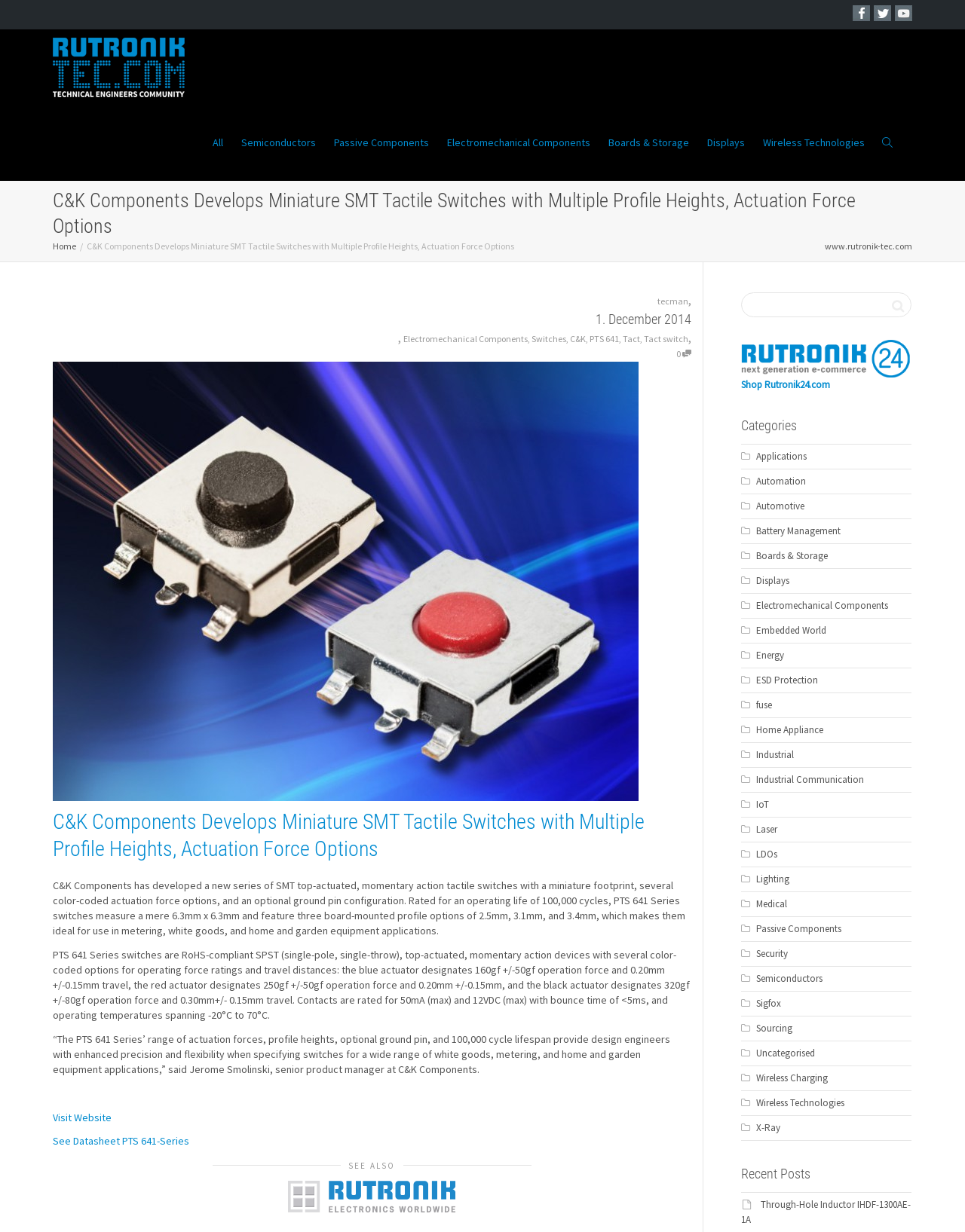Summarize the webpage with a detailed and informative caption.

The webpage is about C&K Components' new series of SMT top-actuated, momentary action tactile switches with a miniature footprint. At the top, there are several links to other websites, including Rutronik-TEC, and a search bar on the right side. Below that, there is a heading that repeats the title of the webpage, followed by a link to the home page.

The main content of the webpage is an article that describes the new switches, including their features, specifications, and applications. The article is divided into several paragraphs, with headings and links to related topics. There are also quotes from a senior product manager at C&K Components.

On the right side of the webpage, there are several categories, including Applications, Automation, Automotive, and many others, with links to related topics. Below that, there is a section called "Recent Posts" with a link to another article.

At the bottom of the webpage, there are several links, including "Visit Website" and "See Datasheet PTS 641-Series", as well as an image and a button that says "Search".